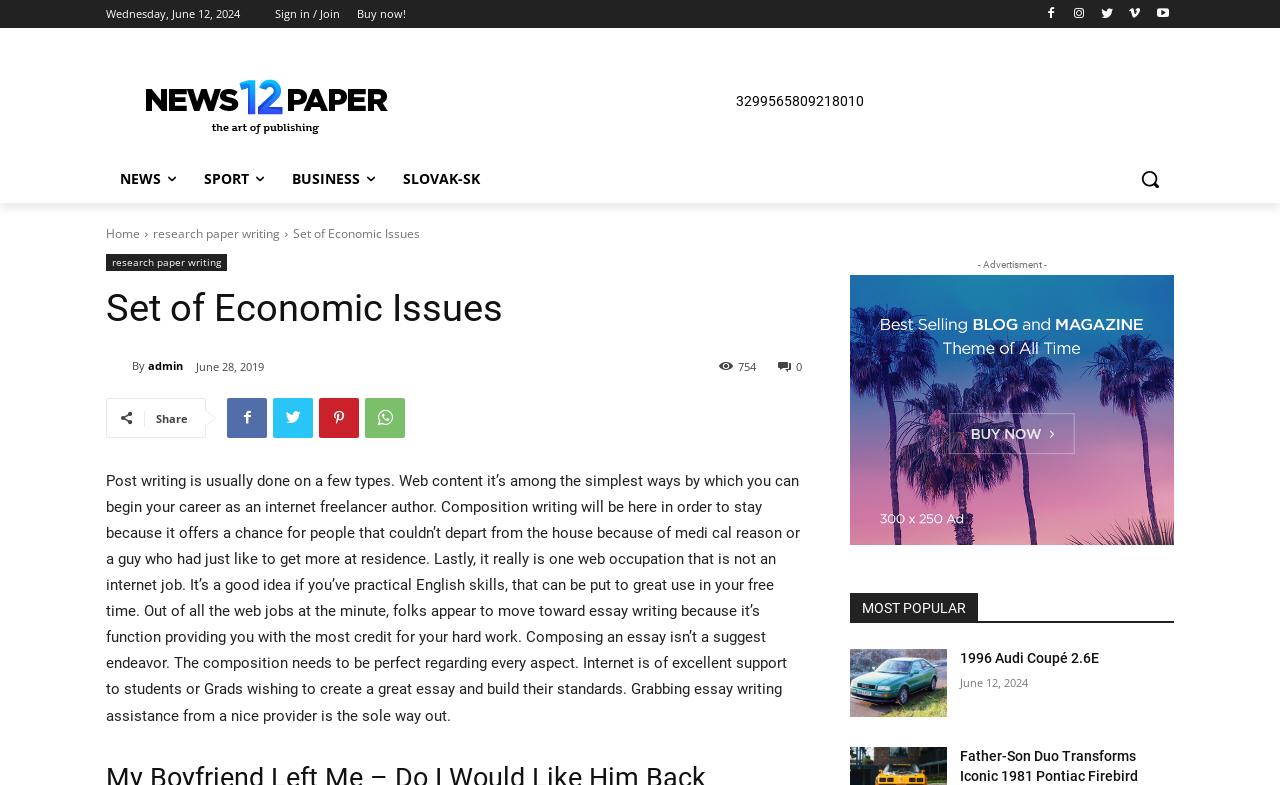Identify the bounding box for the UI element that is described as follows: "Buy now!".

[0.279, 0.0, 0.317, 0.036]